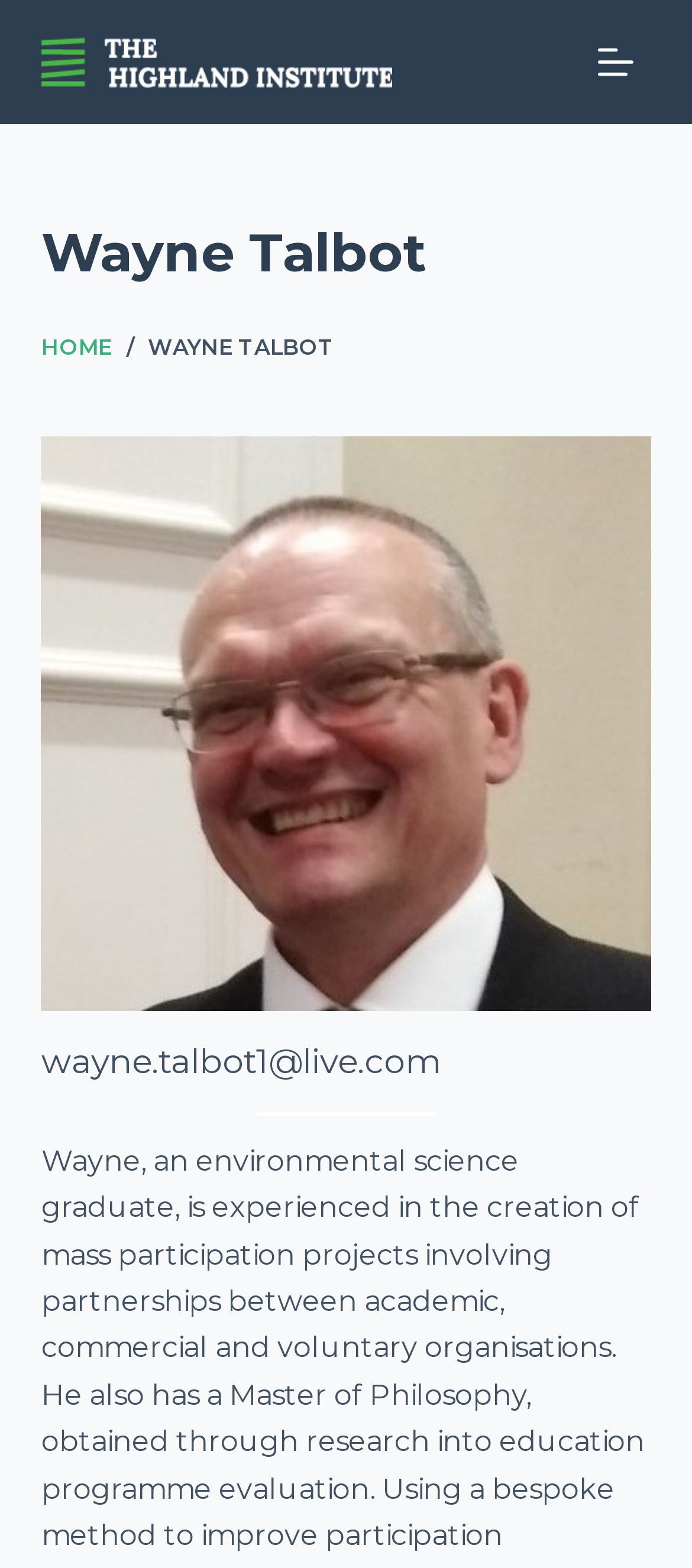Please find the bounding box for the UI element described by: "title="Filter"".

None